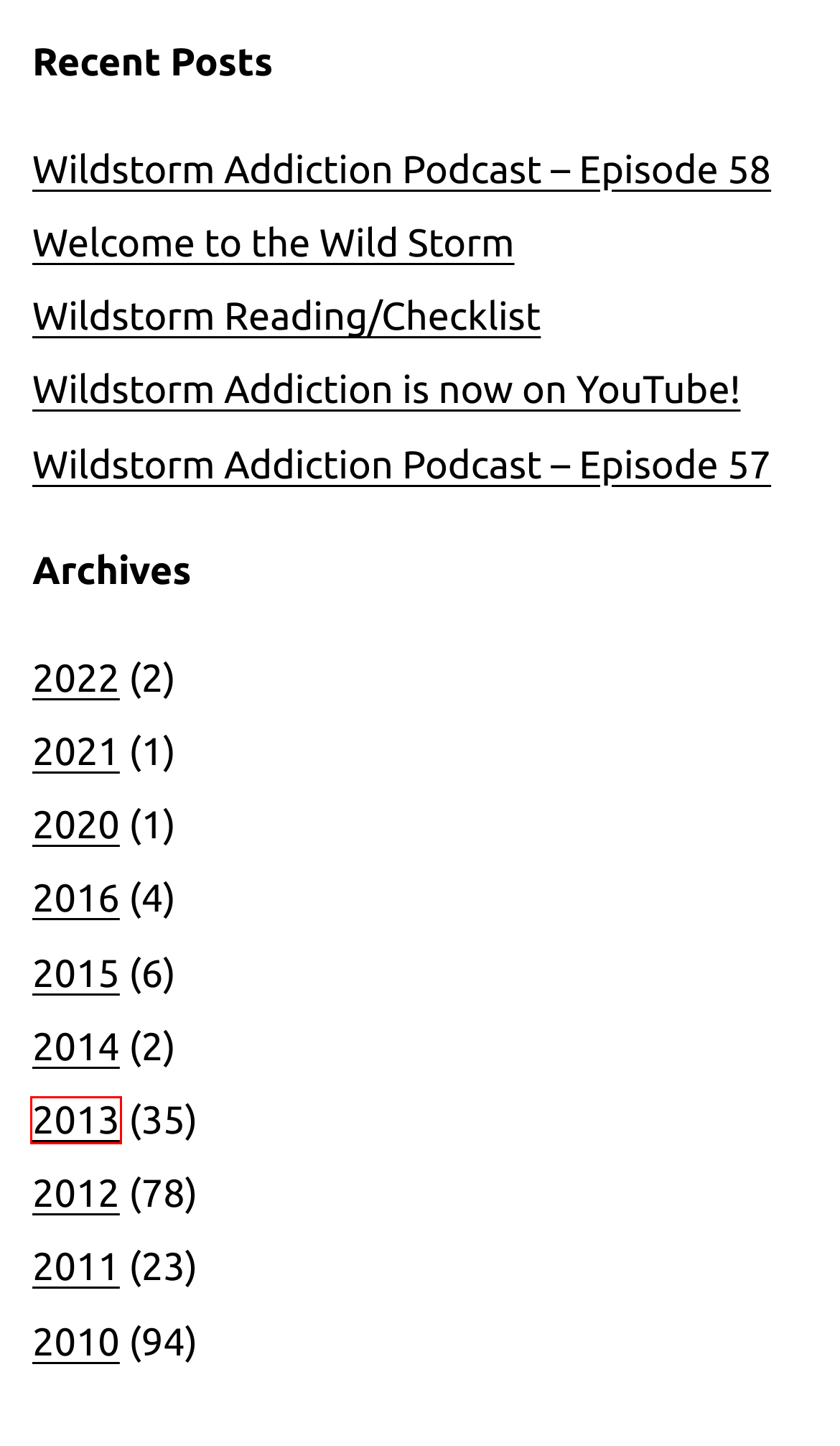You are presented with a screenshot of a webpage containing a red bounding box around an element. Determine which webpage description best describes the new webpage after clicking on the highlighted element. Here are the candidates:
A. Welcome to the Wild Storm – Wildstorm Addiction
B. 2013 – Wildstorm Addiction
C. 2022 – Wildstorm Addiction
D. 2012 – Wildstorm Addiction
E. 2014 – Wildstorm Addiction
F. 2011 – Wildstorm Addiction
G. Wildstorm Addiction Podcast – Episode 58 – Wildstorm Addiction
H. Wildstorm Reading/Checklist – Wildstorm Addiction

B